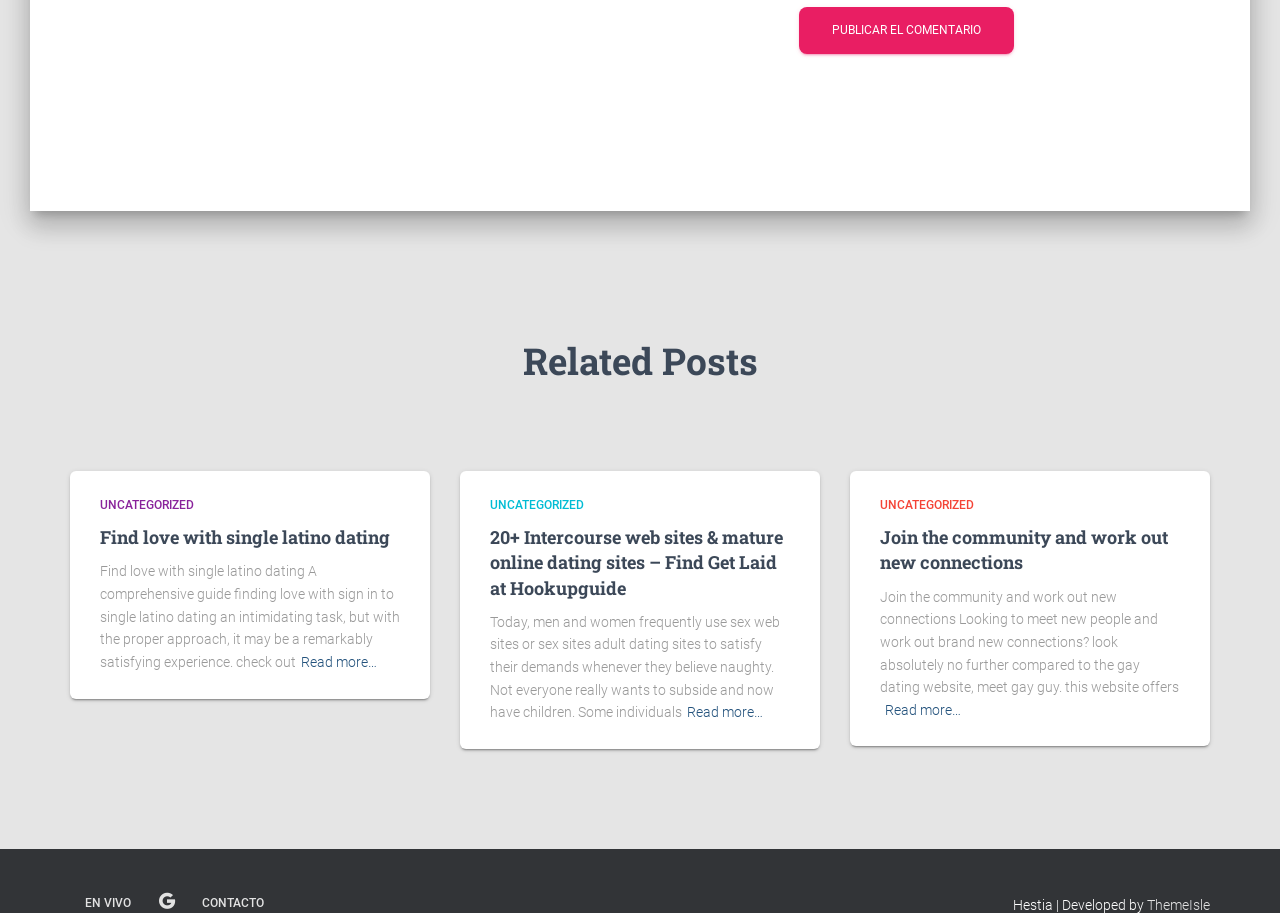Please specify the bounding box coordinates of the element that should be clicked to execute the given instruction: 'Click the 'Publicar el comentario' button'. Ensure the coordinates are four float numbers between 0 and 1, expressed as [left, top, right, bottom].

[0.624, 0.008, 0.792, 0.059]